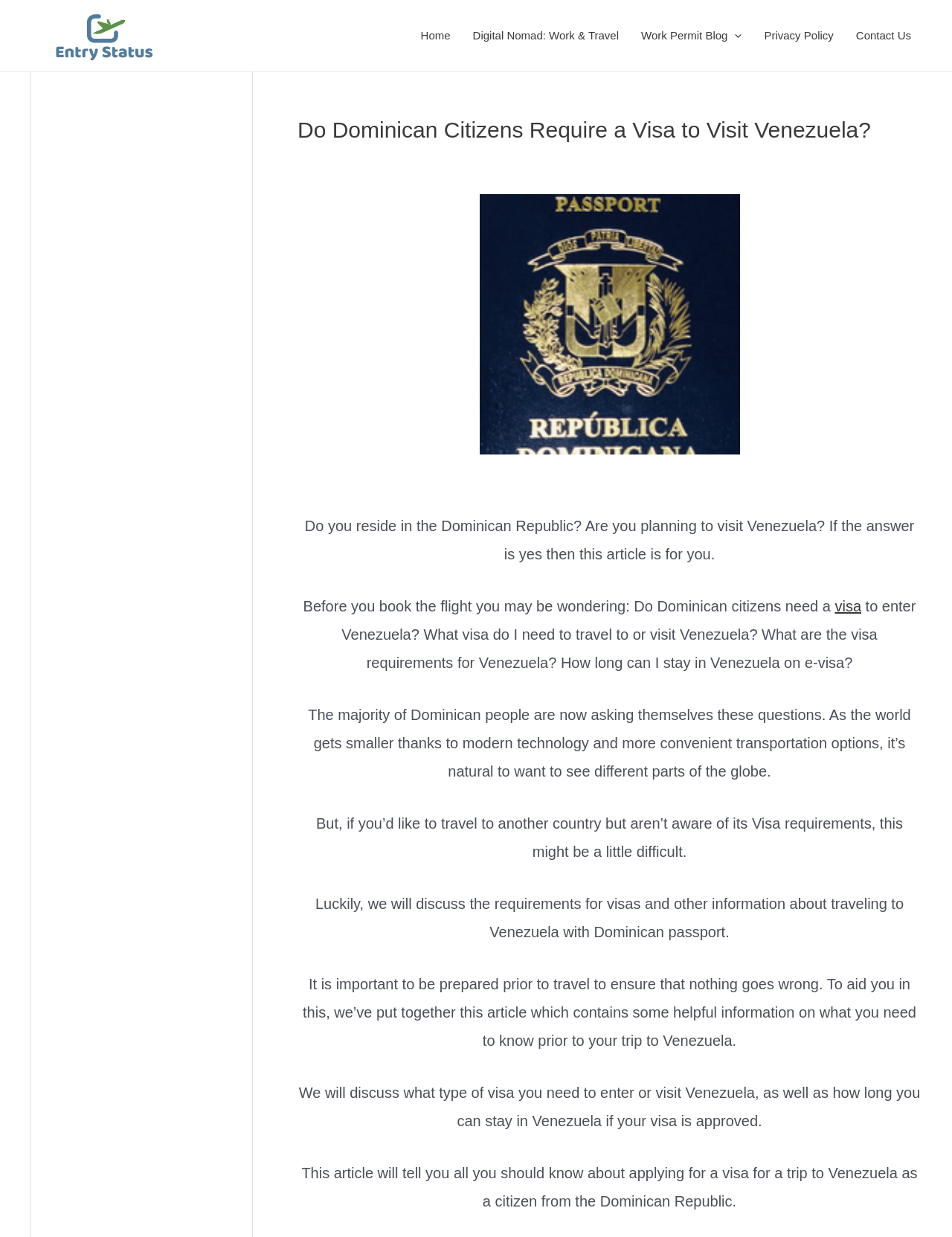Provide the bounding box coordinates for the UI element that is described by this text: "Contact Us". The coordinates should be in the form of four float numbers between 0 and 1: [left, top, right, bottom].

[0.887, 0.005, 0.969, 0.053]